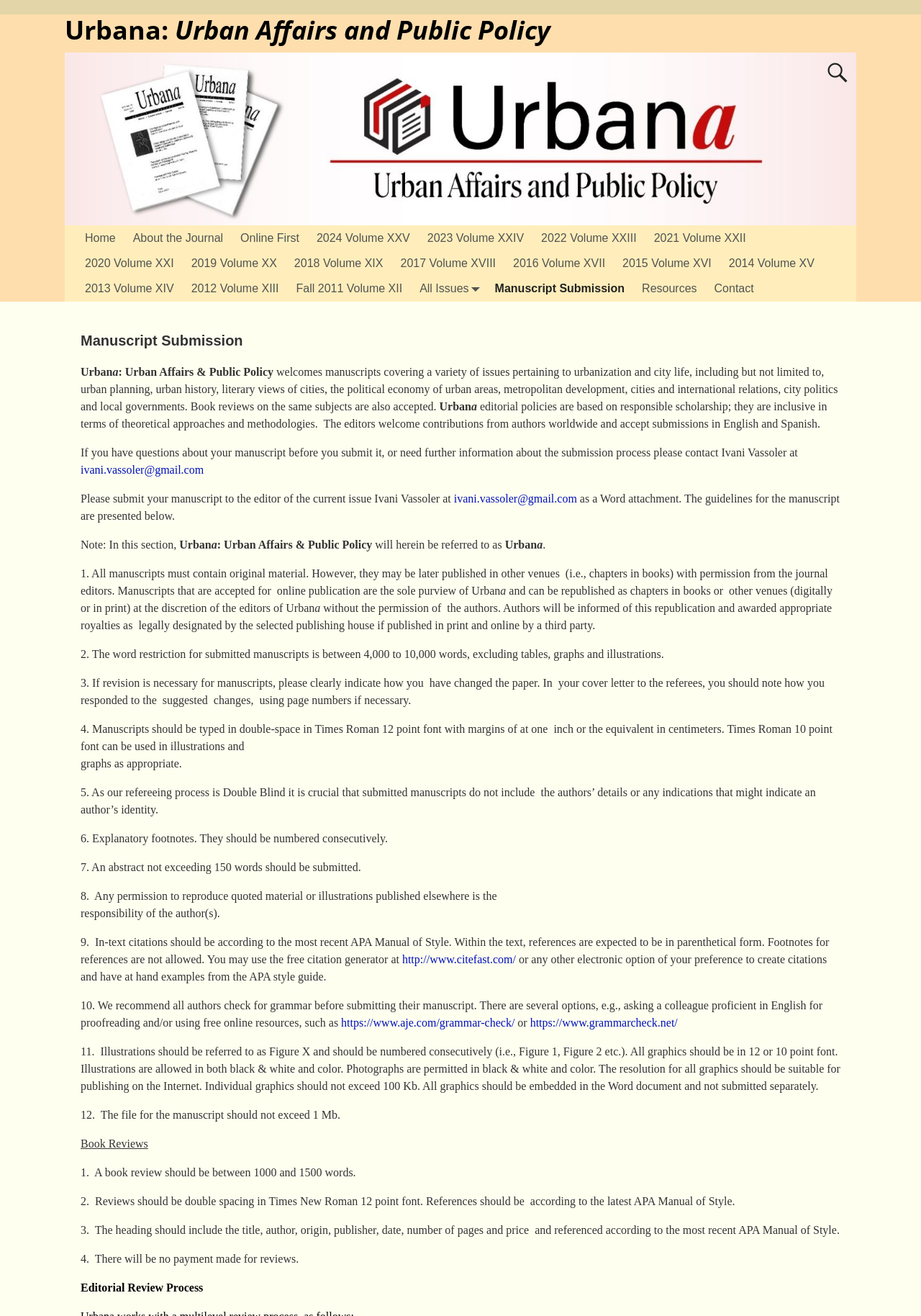Locate the bounding box coordinates of the clickable element to fulfill the following instruction: "Click the logo". Provide the coordinates as four float numbers between 0 and 1 in the format [left, top, right, bottom].

None